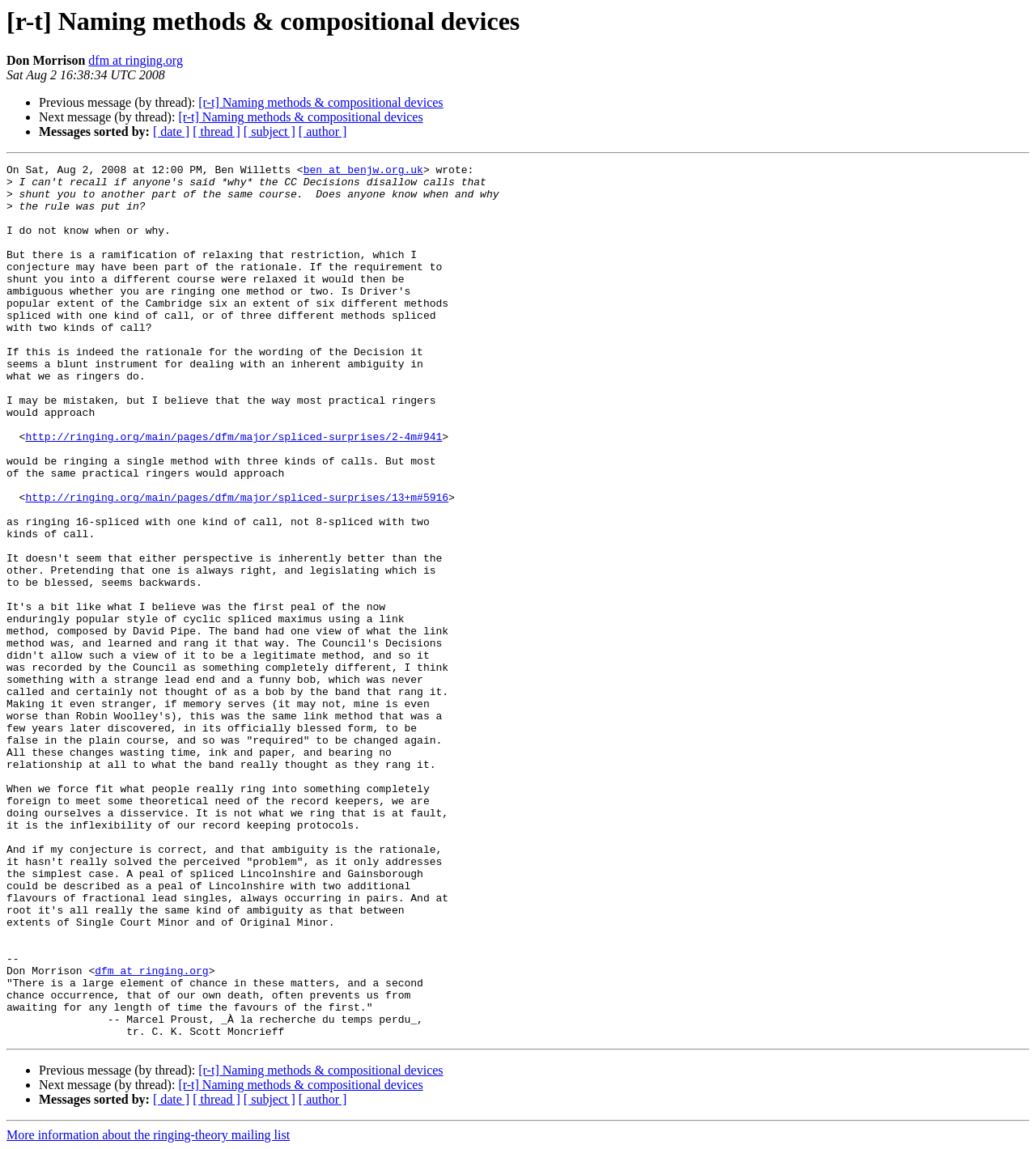Respond to the question below with a concise word or phrase:
Who is the author of the message?

Don Morrison